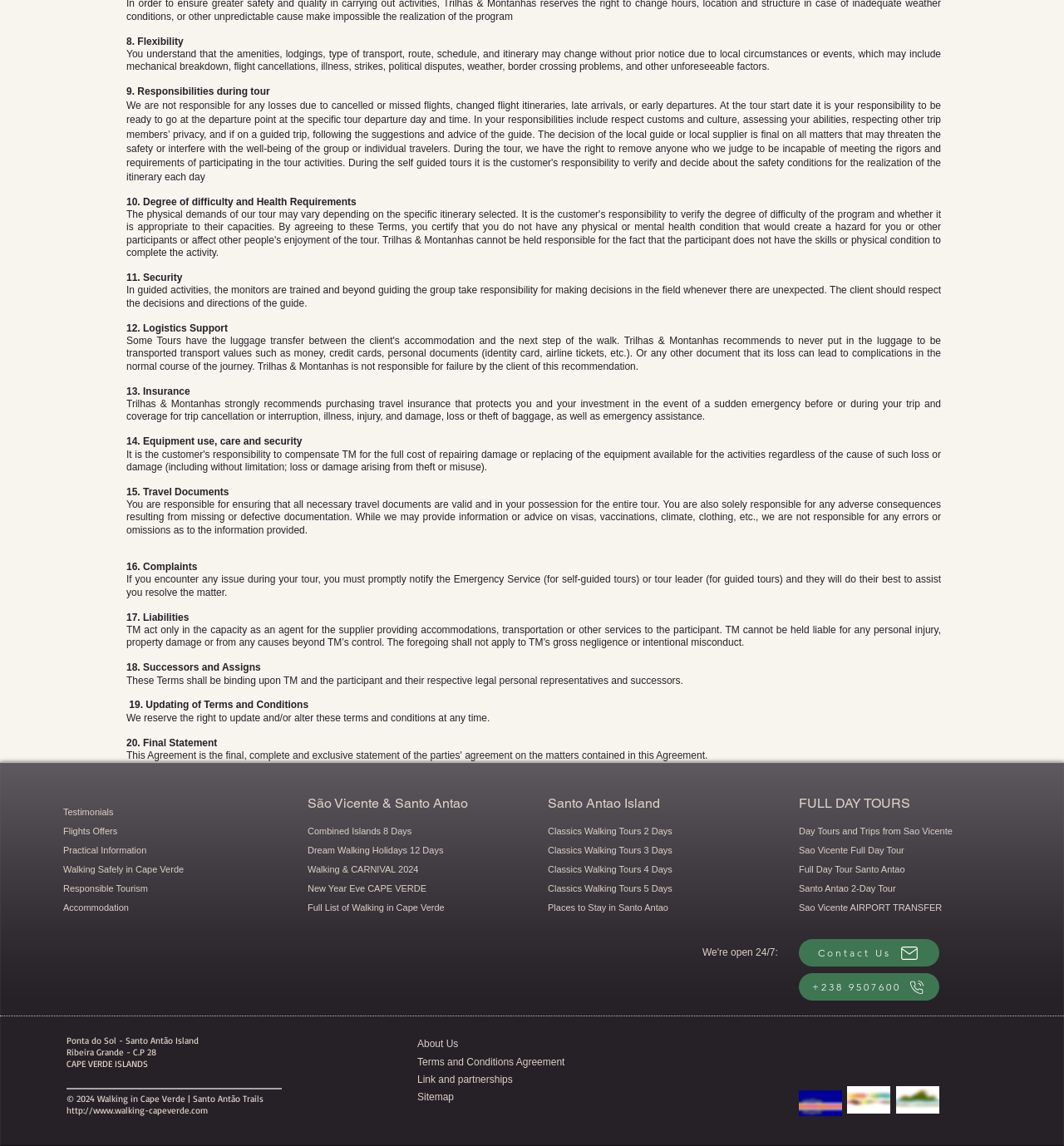Determine the bounding box coordinates for the area that needs to be clicked to fulfill this task: "Click on Testimonials". The coordinates must be given as four float numbers between 0 and 1, i.e., [left, top, right, bottom].

[0.059, 0.704, 0.107, 0.713]